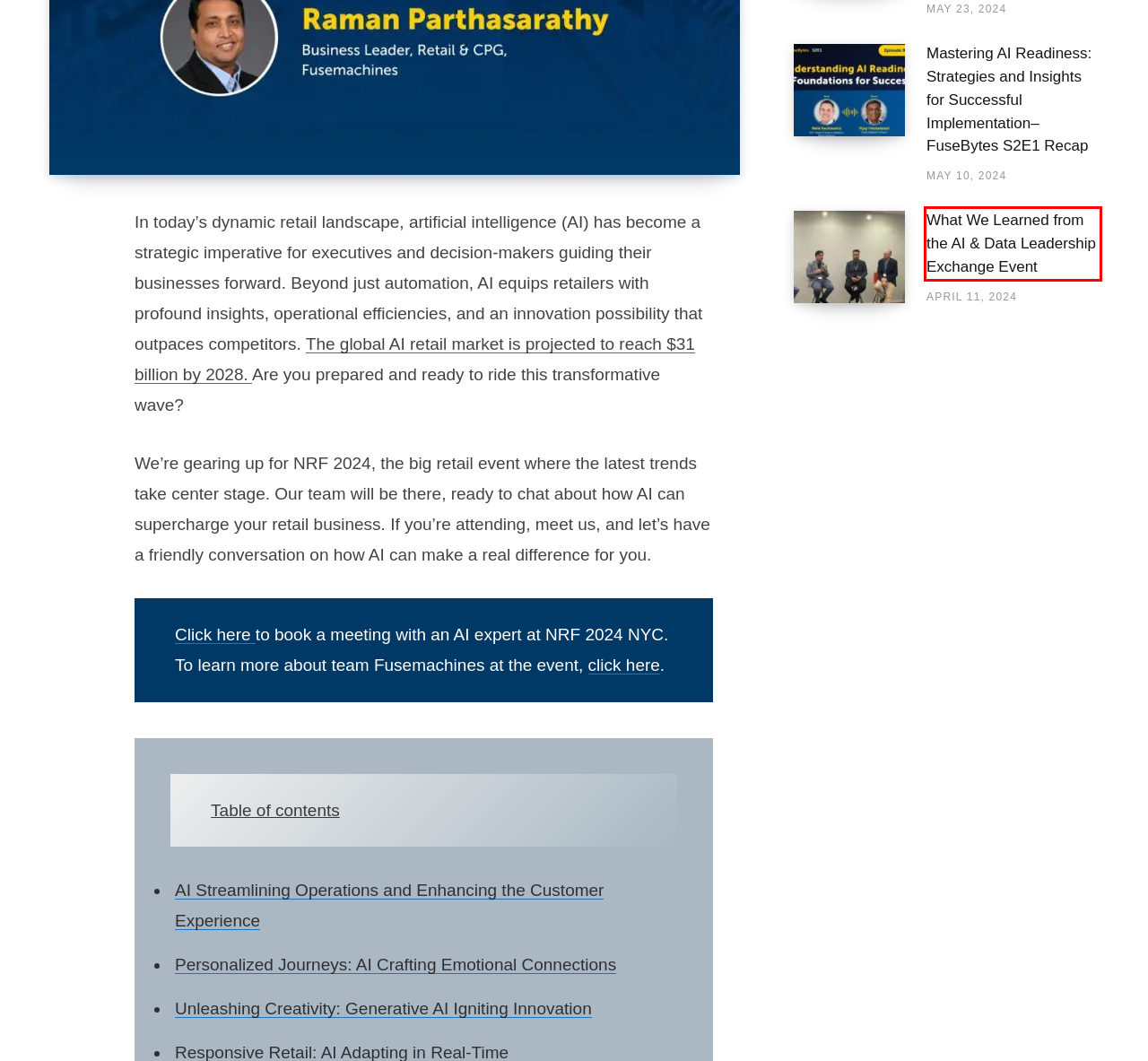Using the screenshot of a webpage with a red bounding box, pick the webpage description that most accurately represents the new webpage after the element inside the red box is clicked. Here are the candidates:
A. Exploring AI Readiness Strategies: FuseBytes S2E1 Recap | Fusemachines Insights
B. Fraud Detection in the Digital Age | Fusemachines Insights
C. What We Learned from the AI & Data Leadership Exchange Event | Fusemachines Insights
D. Fusemachines | AI Products | AI Solutions | Democratize AI
E. NRF Retail’s Big Show 2024 | Fusemachines
F. The Ethics of Artificial Intelligence | Fusemachines Insights
G. EULA | Fusemachines
H. Contact us | Fusemachines

C